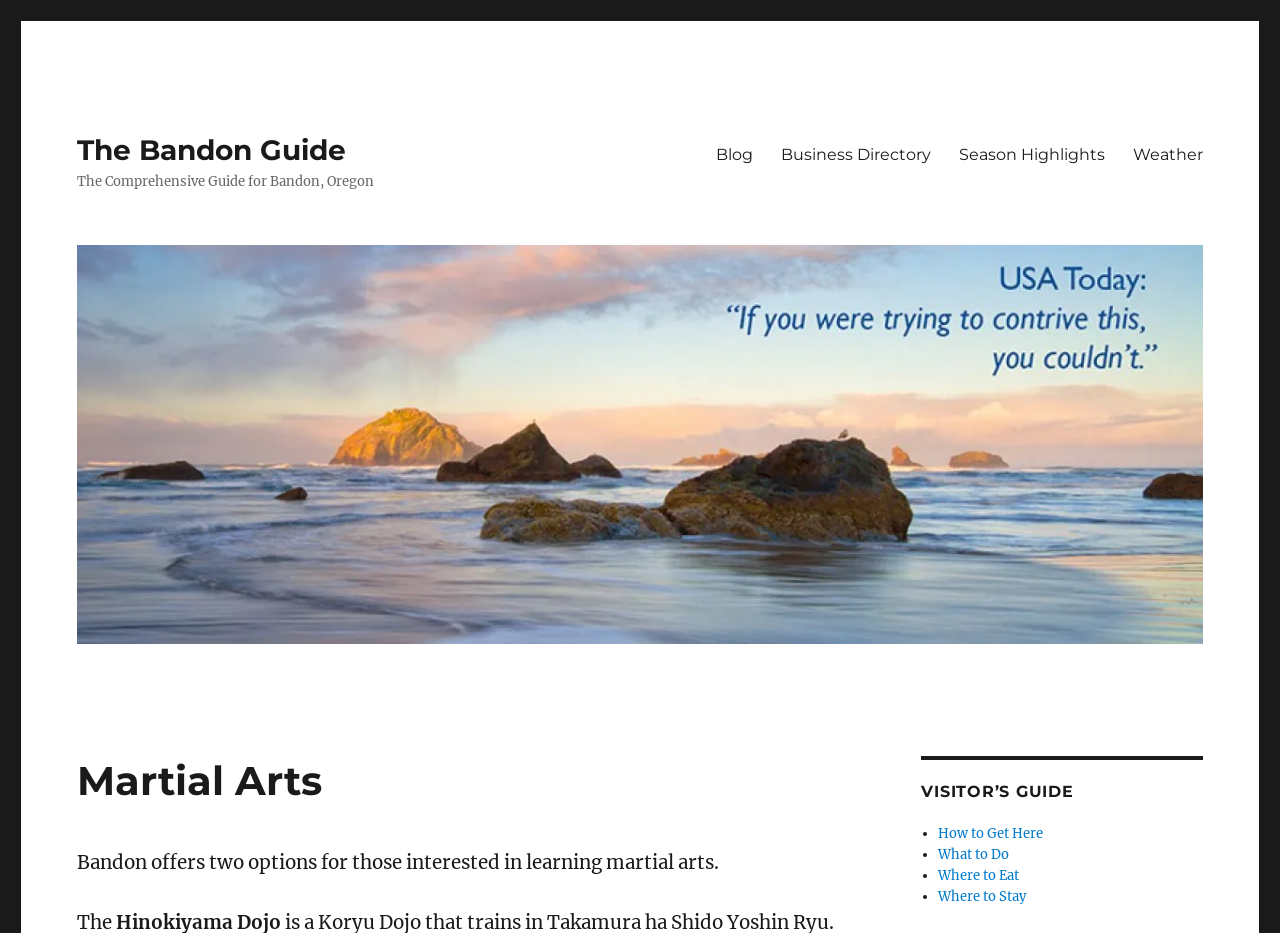Can you specify the bounding box coordinates of the area that needs to be clicked to fulfill the following instruction: "Click on FOSS4G2009 Press Releases"?

None